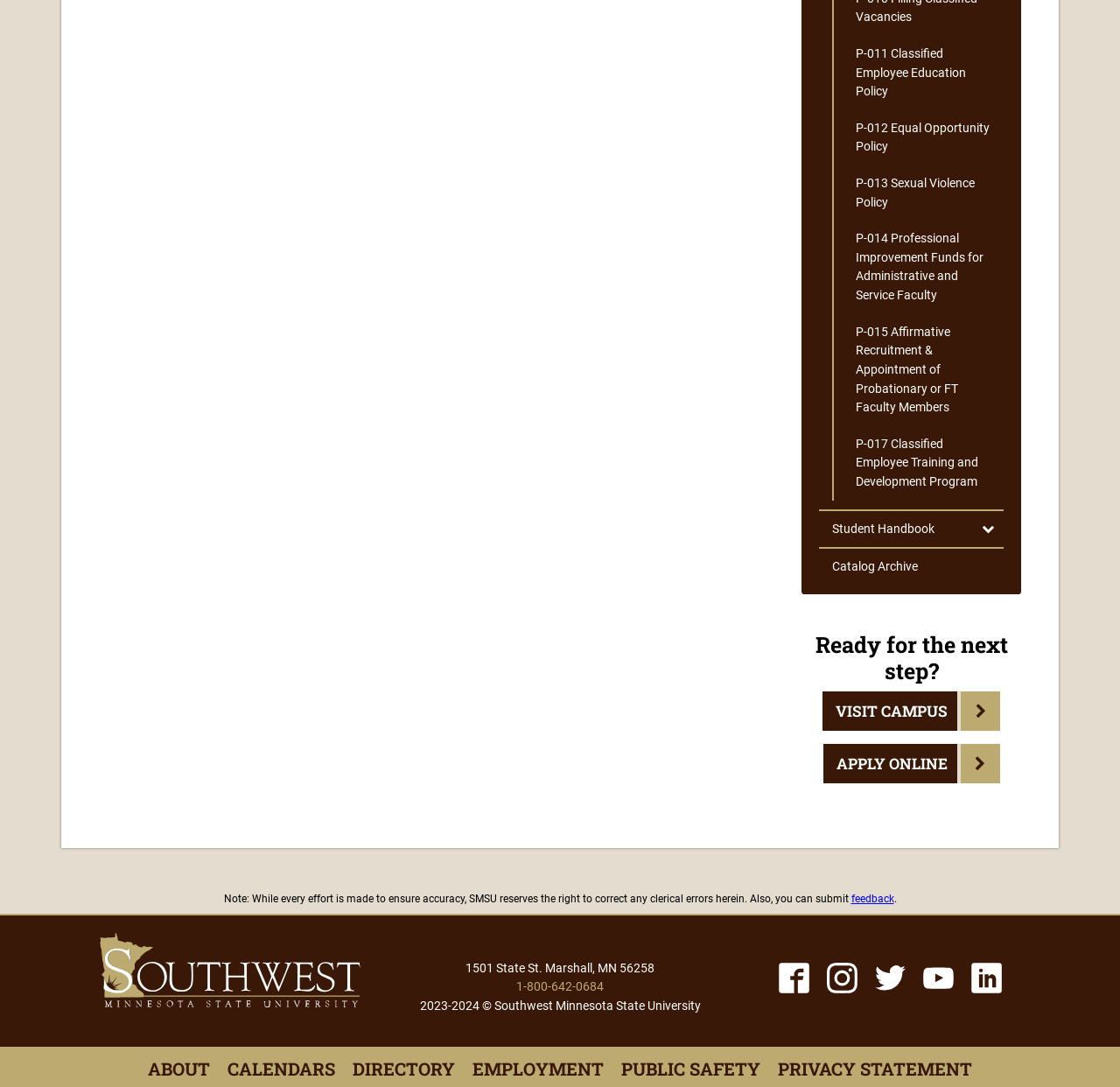Determine the bounding box coordinates for the clickable element to execute this instruction: "Go to ABOUT page". Provide the coordinates as four float numbers between 0 and 1, i.e., [left, top, right, bottom].

[0.132, 0.972, 0.188, 0.993]